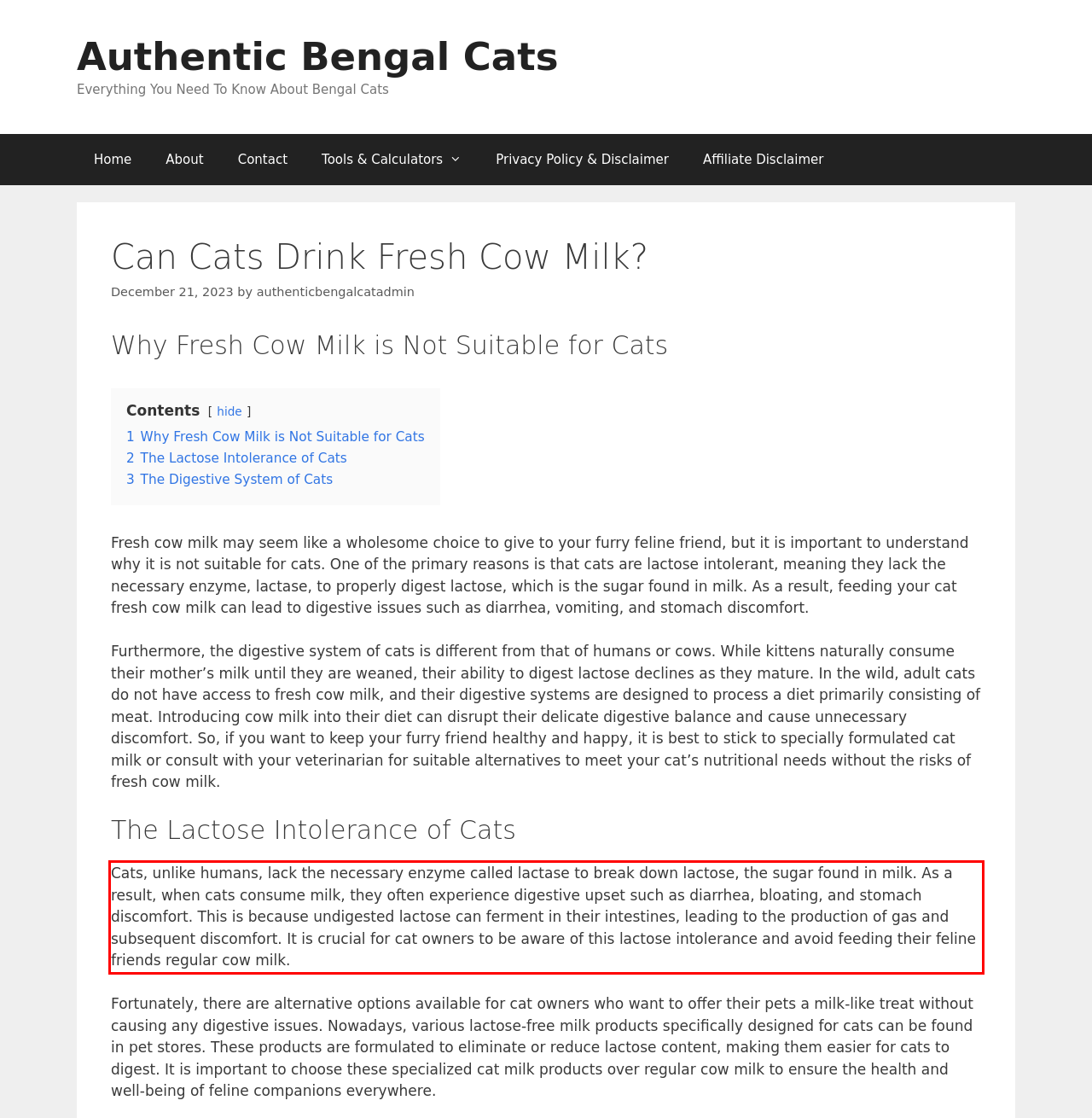You are presented with a webpage screenshot featuring a red bounding box. Perform OCR on the text inside the red bounding box and extract the content.

Cats, unlike humans, lack the necessary enzyme called lactase to break down lactose, the sugar found in milk. As a result, when cats consume milk, they often experience digestive upset such as diarrhea, bloating, and stomach discomfort. This is because undigested lactose can ferment in their intestines, leading to the production of gas and subsequent discomfort. It is crucial for cat owners to be aware of this lactose intolerance and avoid feeding their feline friends regular cow milk.